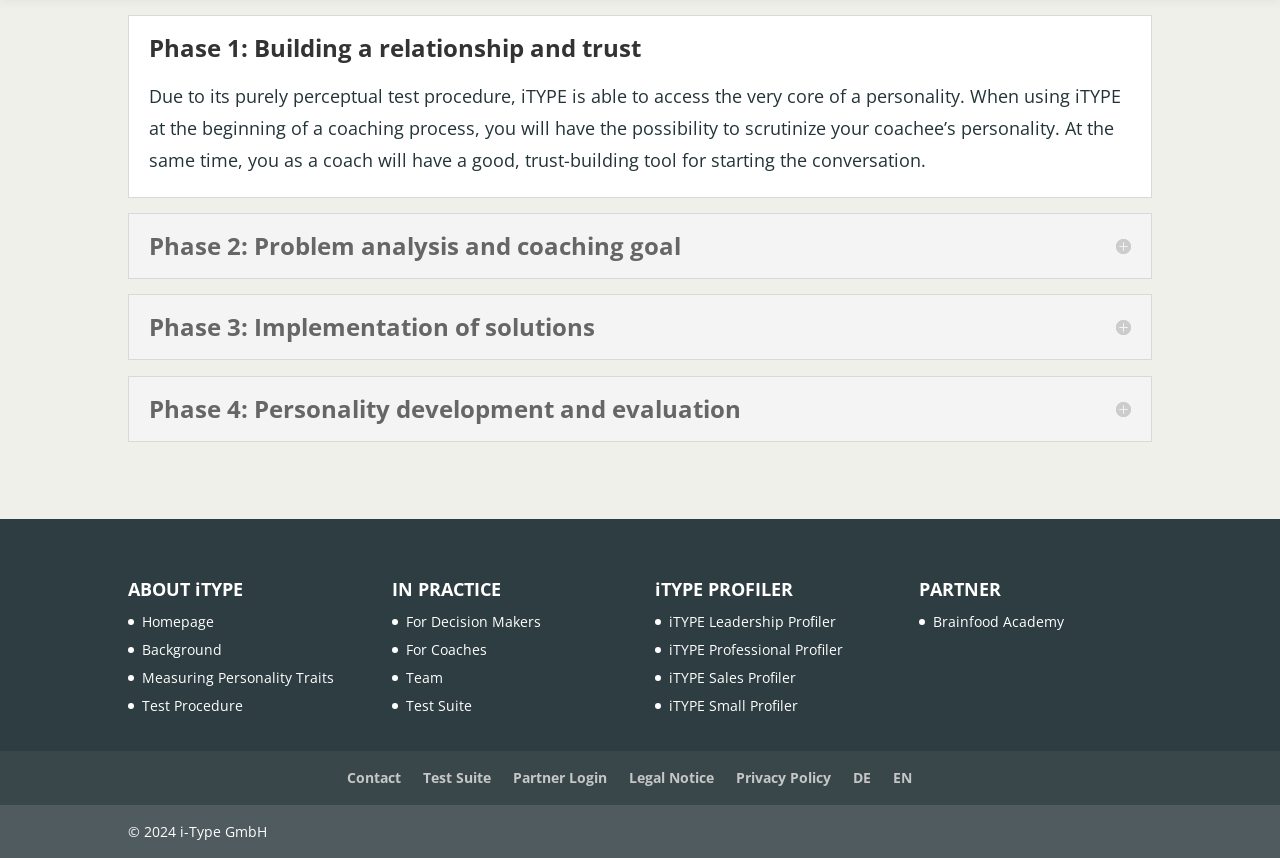Find and indicate the bounding box coordinates of the region you should select to follow the given instruction: "Click on the 'Homepage' link".

[0.111, 0.713, 0.167, 0.736]